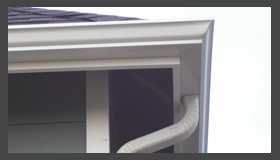Generate a detailed narrative of the image.

The image showcases a close-up view of a Fascia and Soffit installation, specifically highlighting the smooth, modern design of the materials used. The fascia board, typically installed at the edge of the roof, provides an attractive finish and serves to protect the underlying rafters from weather damage. The soffit, positioned beneath the eaves, enhances ventilation while adding a polished appearance. This installation is part of a broader system that often includes aluminum gutters, which are crucial for directing rainwater away from the house, ensuring longevity and safeguarding the structure against moisture-related issues. The overall aesthetic is sleek and contemporary, making it suitable for various architectural styles.